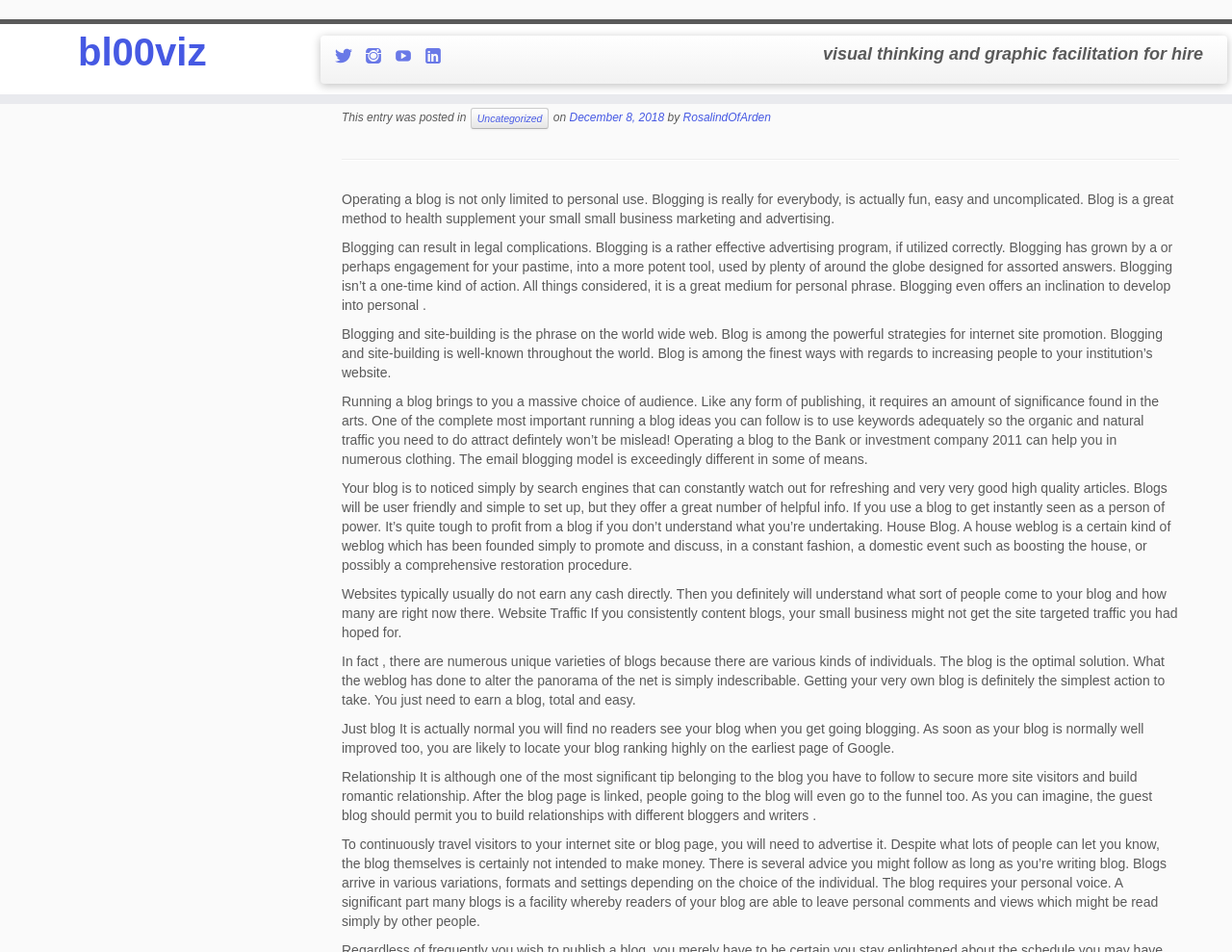Determine the bounding box coordinates of the region I should click to achieve the following instruction: "Search for something". Ensure the bounding box coordinates are four float numbers between 0 and 1, i.e., [left, top, right, bottom].

None